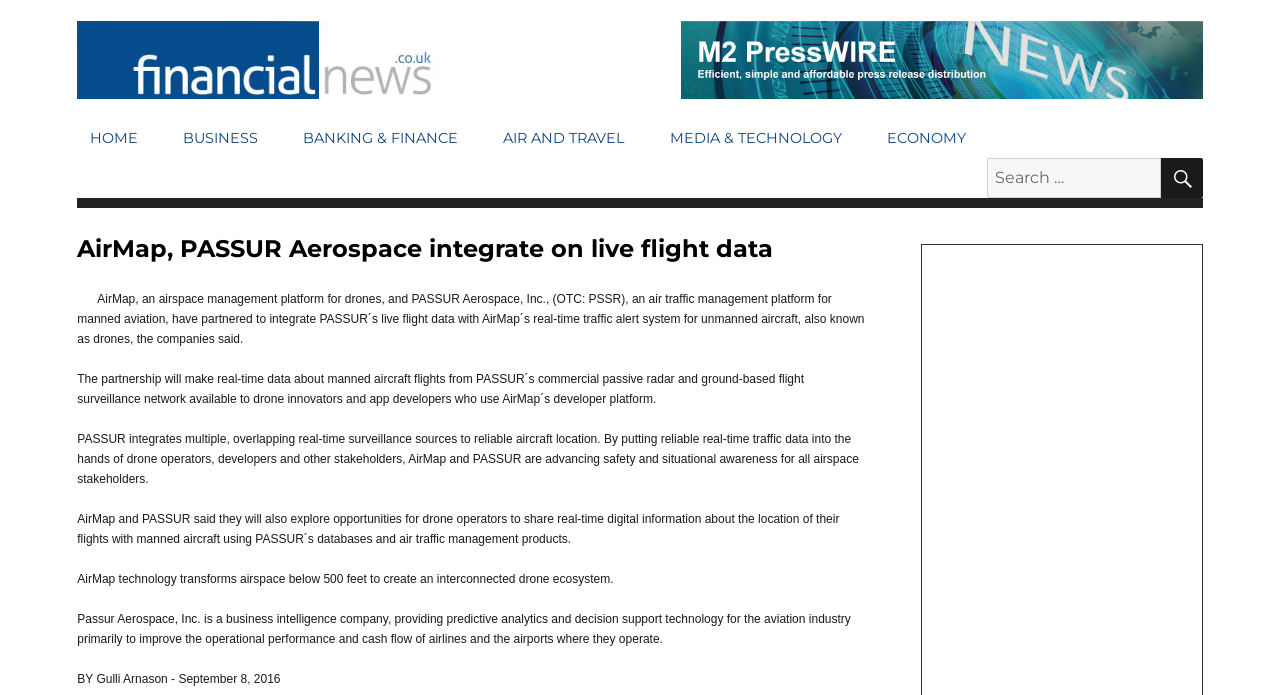Use a single word or phrase to respond to the question:
What companies are integrating live flight data?

AirMap and PASSUR Aerospace